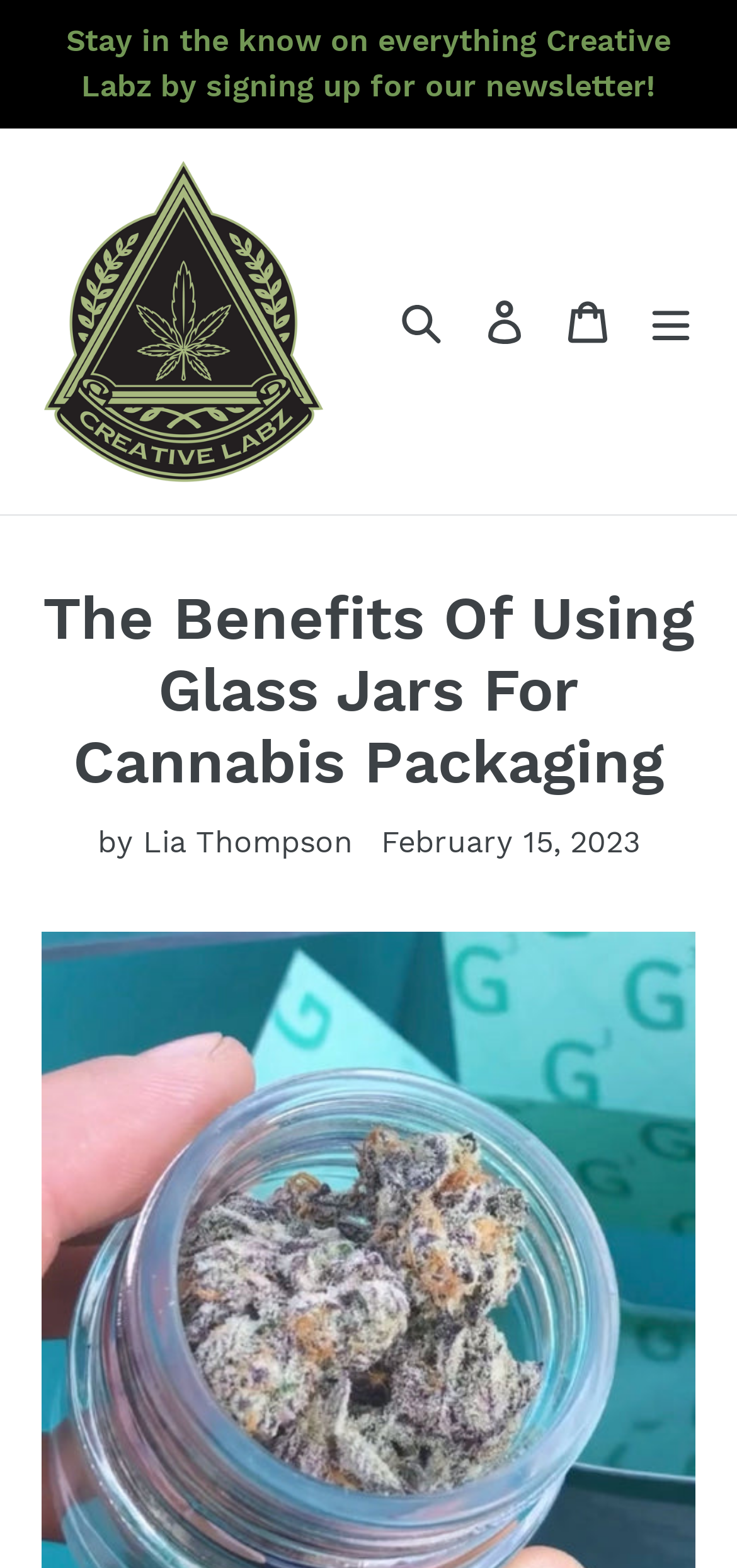How many navigation links are at the top right corner?
Please provide a full and detailed response to the question.

I found the number of navigation links by looking at the link elements 'Log in', 'Cart', and the button element 'Menu' which are located at the top right corner of the webpage.